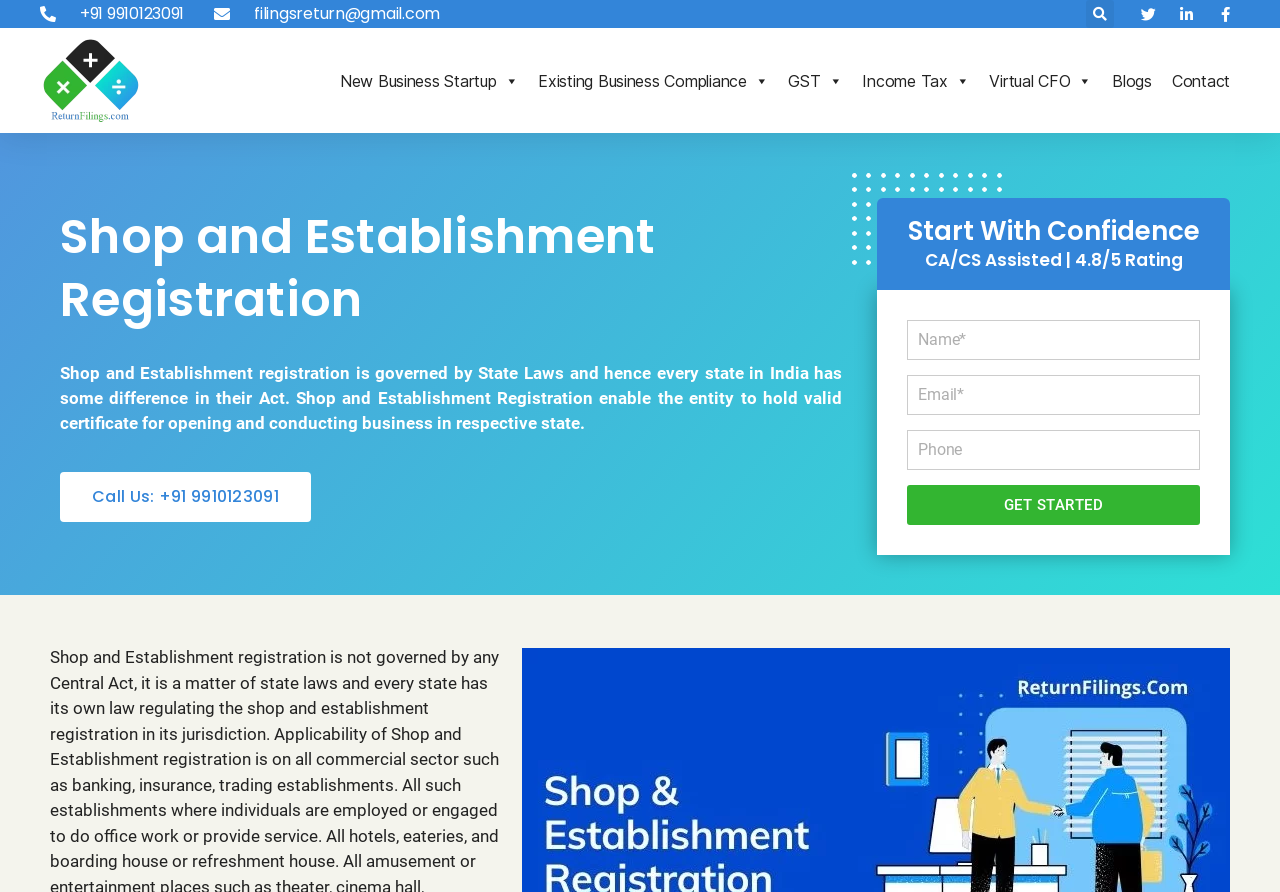What is the purpose of this webpage?
Give a one-word or short-phrase answer derived from the screenshot.

Shop and Establishment Registration